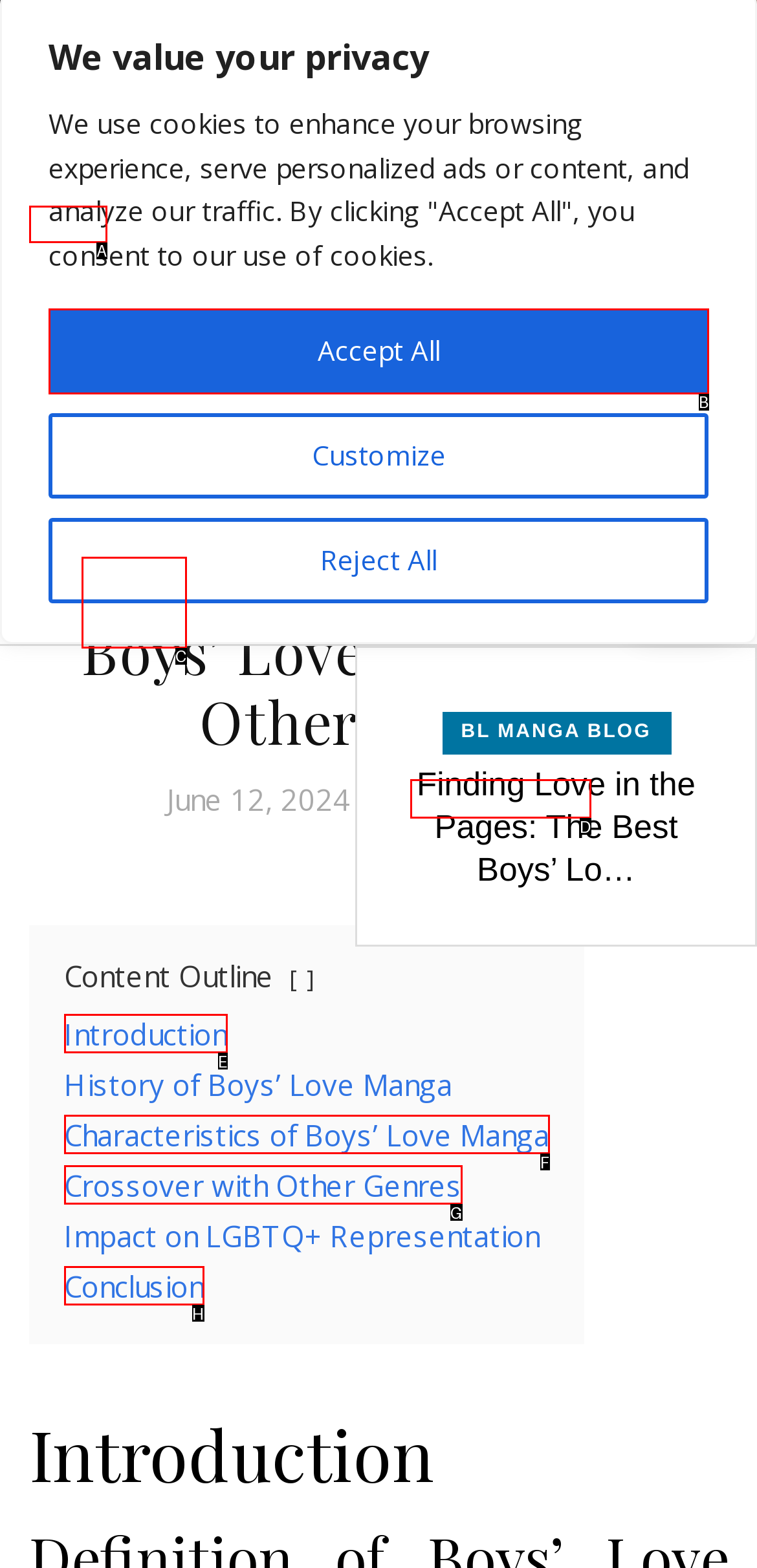Select the letter that corresponds to the description: Accept All. Provide your answer using the option's letter.

B